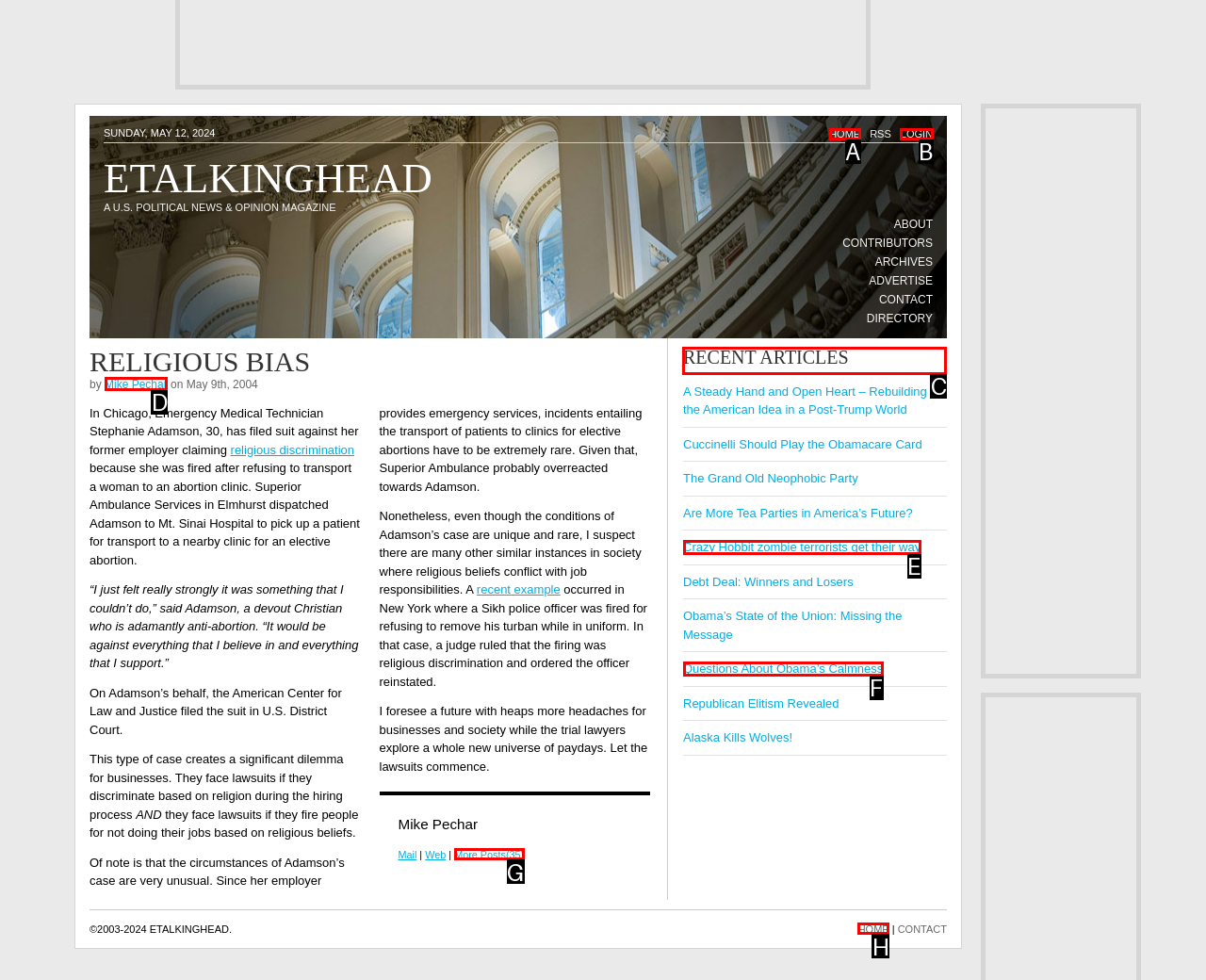Select the letter of the UI element you need to click on to fulfill this task: Check the 'RECENT ARTICLES'. Write down the letter only.

C